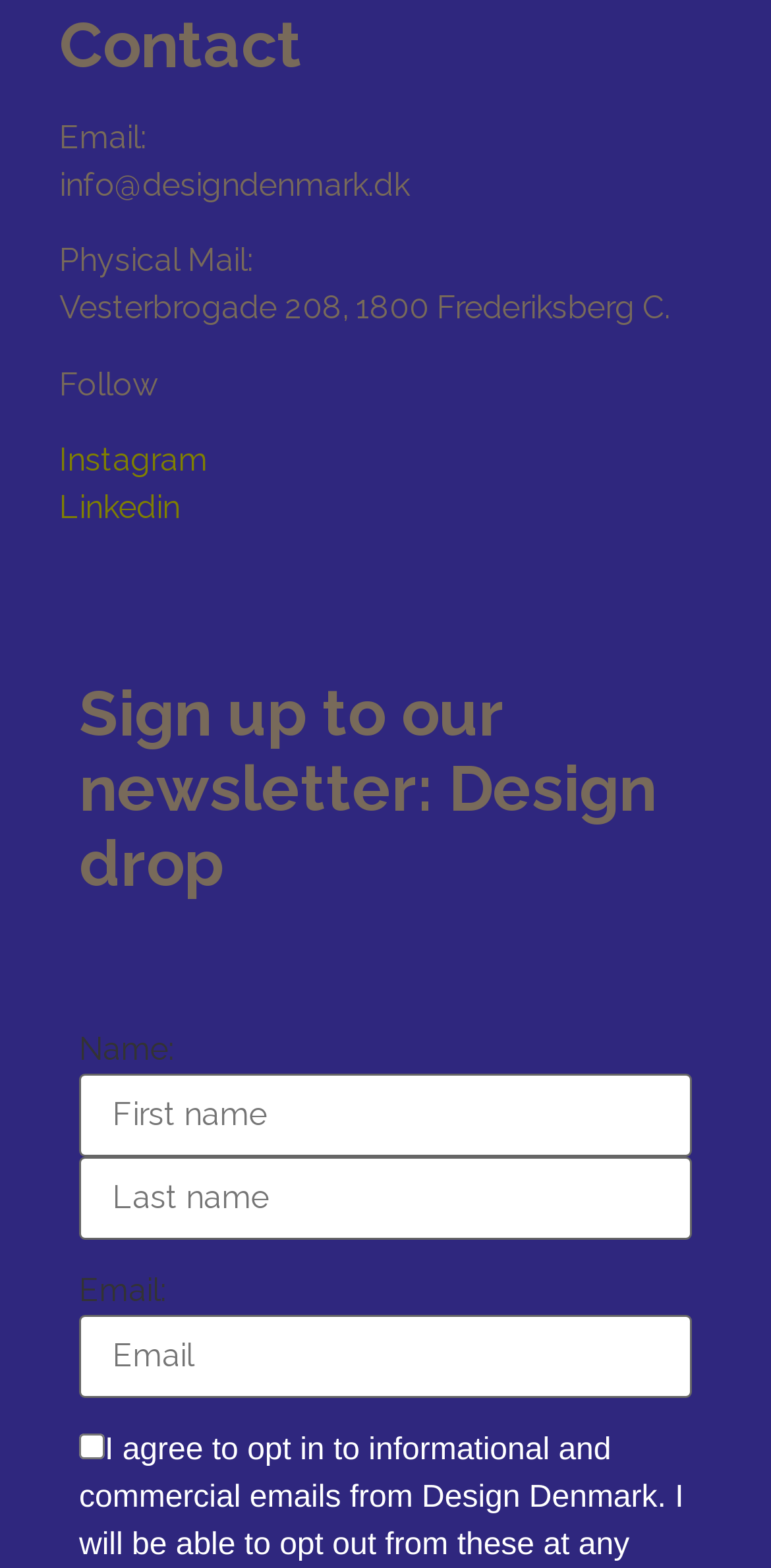Please find the bounding box for the following UI element description. Provide the coordinates in (top-left x, top-left y, bottom-right x, bottom-right y) format, with values between 0 and 1: Instagram

[0.077, 0.282, 0.269, 0.305]